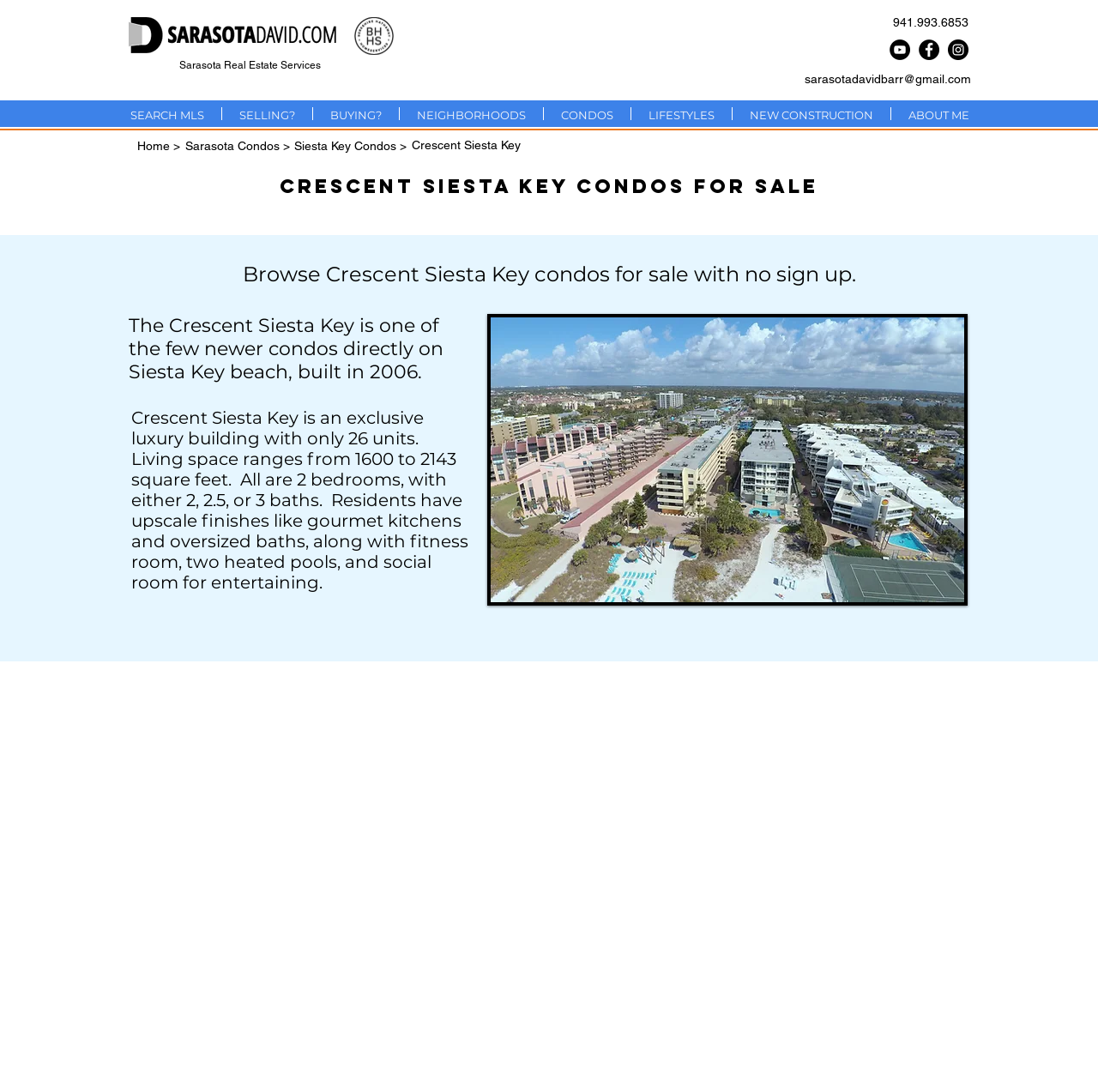Detail the various sections and features of the webpage.

This webpage is about Crescent Siesta Key condos for sale, providing information on condo fees, rental restrictions, recent sales, pet policy, and airport route. At the top left, there is a logo of David Barr Realtor Sarasota real estate, accompanied by a link and an image. Next to it, there is another image with the text "David Barr, Sarasota FL Realtor with Berkshire Hathaway". Below these elements, there is a heading "Sarasota Real Estate Services".

On the top right, there is a phone number "941.993.6853" and a social bar with links to YouTube, Facebook, and Instagram, each represented by a black circle icon. Below the social bar, there is an email address "sarasotadavidbarr@gmail.com".

The main navigation menu is located at the top center, with links to "SEARCH MLS", "SELLING?", "BUYING?", "NEIGHBORHOODS", "CONDOS", "LIFESTYLES", "NEW CONSTRUCTION", and "ABOUT ME". Below the navigation menu, there is a breadcrumb trail showing the current location: "Home > Sarasota Condos > Siesta Key Condos > Crescent Siesta Key".

The main content of the webpage is about Crescent Siesta Key condos, with a heading "CRESCENT SIESTA KEY CONDOS FOR SALE" and a subheading "Browse Crescent Siesta Key condos for sale with no sign up." There is a brief description of the Crescent Siesta Key condos, mentioning that it is a luxury building with 26 units, built in 2006, and featuring upscale finishes and amenities. Below the description, there is an image of the Crescent Siesta Key condos.